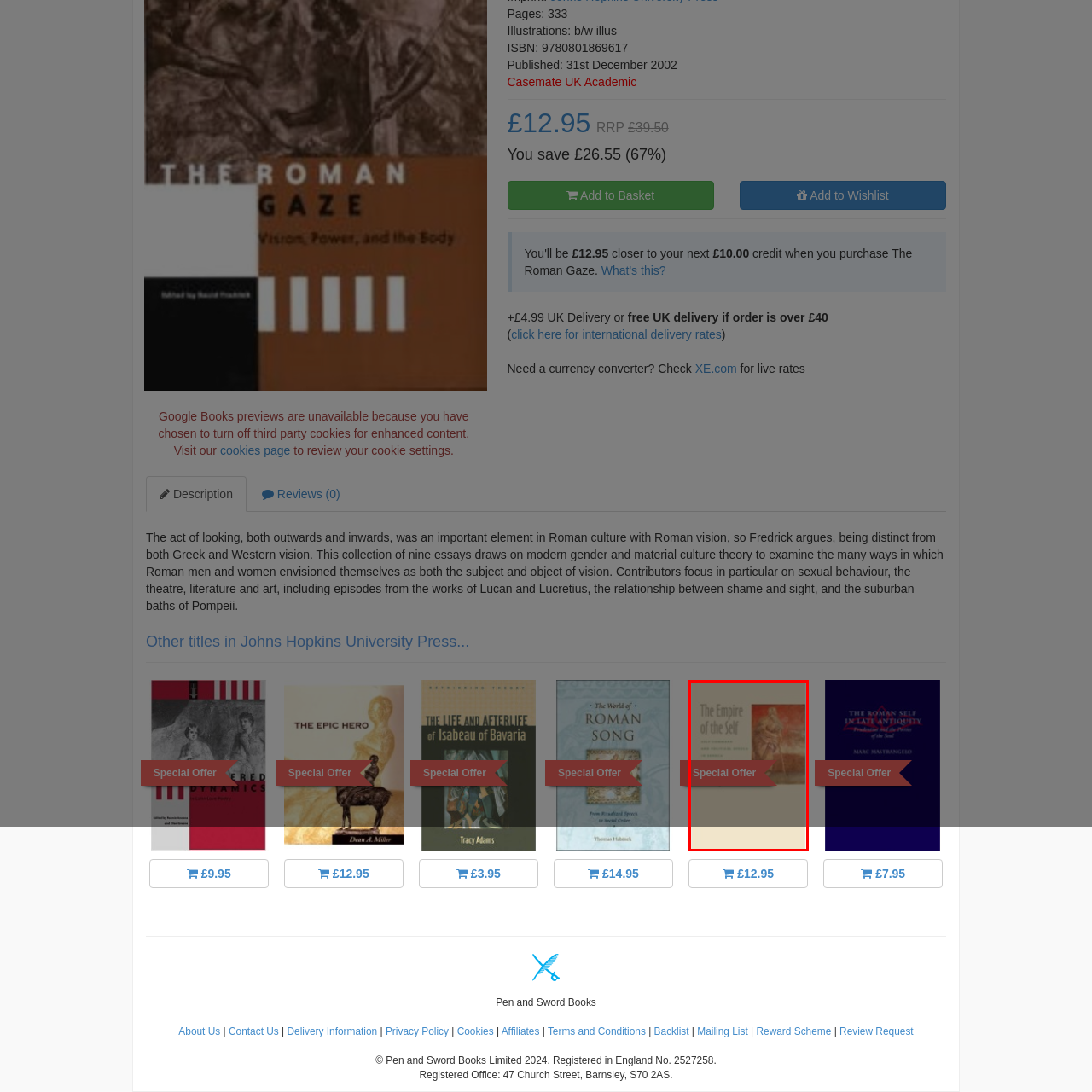Thoroughly describe the scene captured inside the red-bordered section of the image.

The image showcases the cover of "The Empire of the Self," a book that explores the themes of self-identity and political discourse in ancient Rome. It features a prominent title at the top, and the artwork depicts a historical figure, perhaps illustrating the book's exploration of Roman culture. An eye-catching banner labeled "Special Offer" overlays the image, indicating that this book is currently available at a reduced price, likely enticing potential buyers. This book seems to be a valuable resource for those interested in history, culture, and social dynamics in the Roman era.